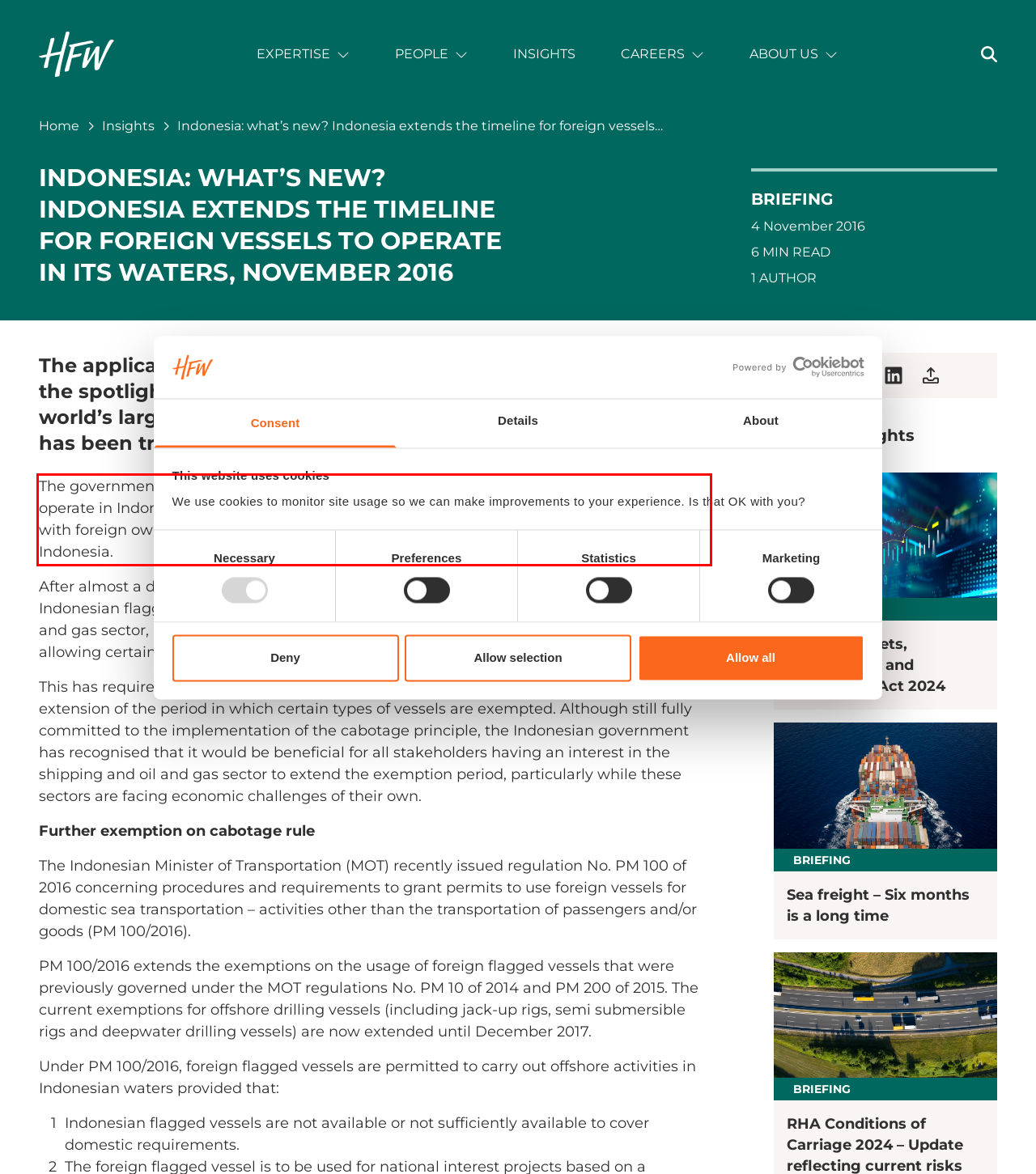You are provided with a screenshot of a webpage that includes a red bounding box. Extract and generate the text content found within the red bounding box.

The government sought to achieve this by only allowing Indonesian flagged vessels to operate in Indonesian waters, subject to certain exemptions. This naturally caused concern with foreign owners and charterers, who were already carrying on significant business in Indonesia.